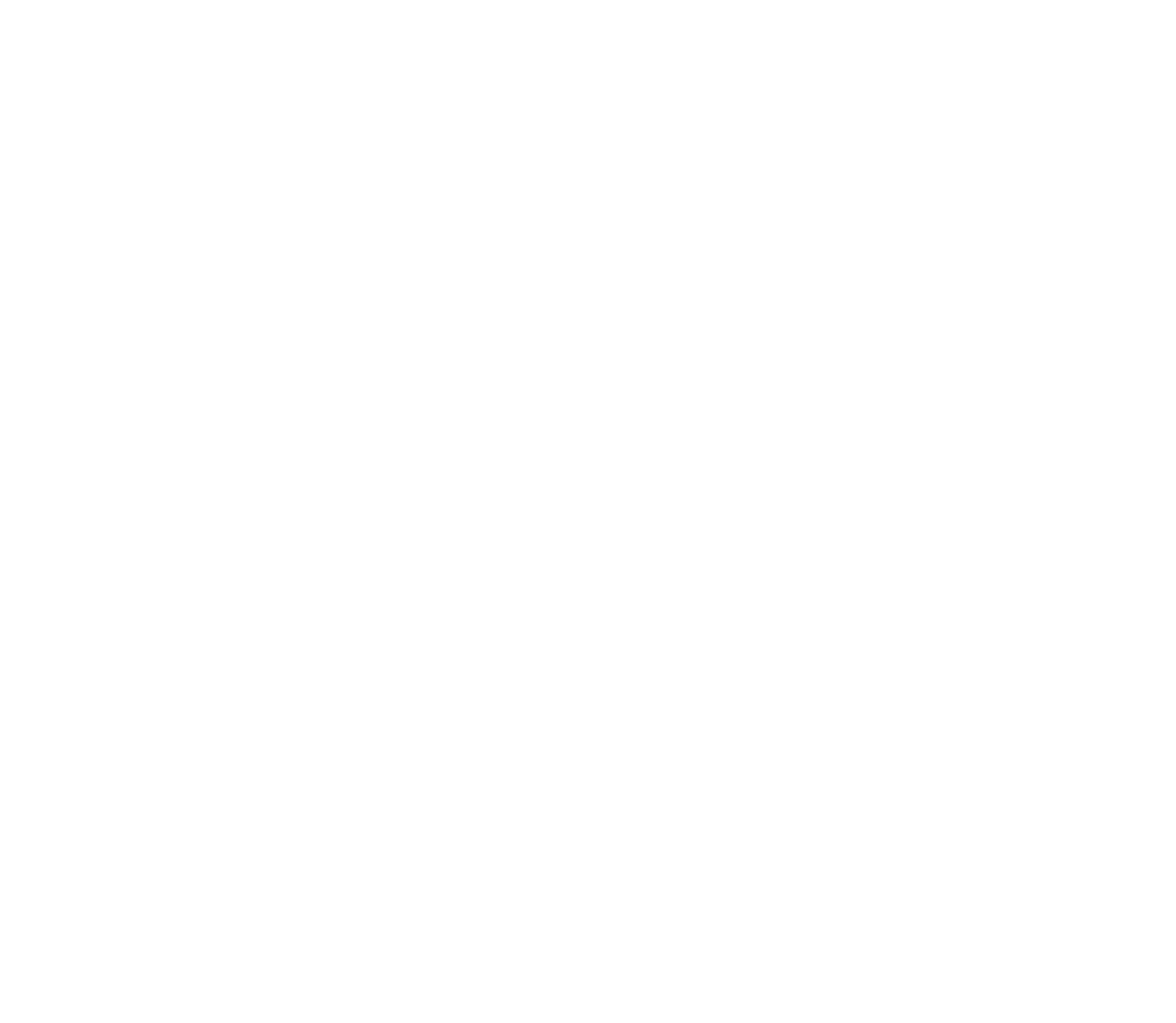Please provide the bounding box coordinates for the UI element as described: "MEETING & EVENTS". The coordinates must be four floats between 0 and 1, represented as [left, top, right, bottom].

[0.378, 0.026, 0.48, 0.062]